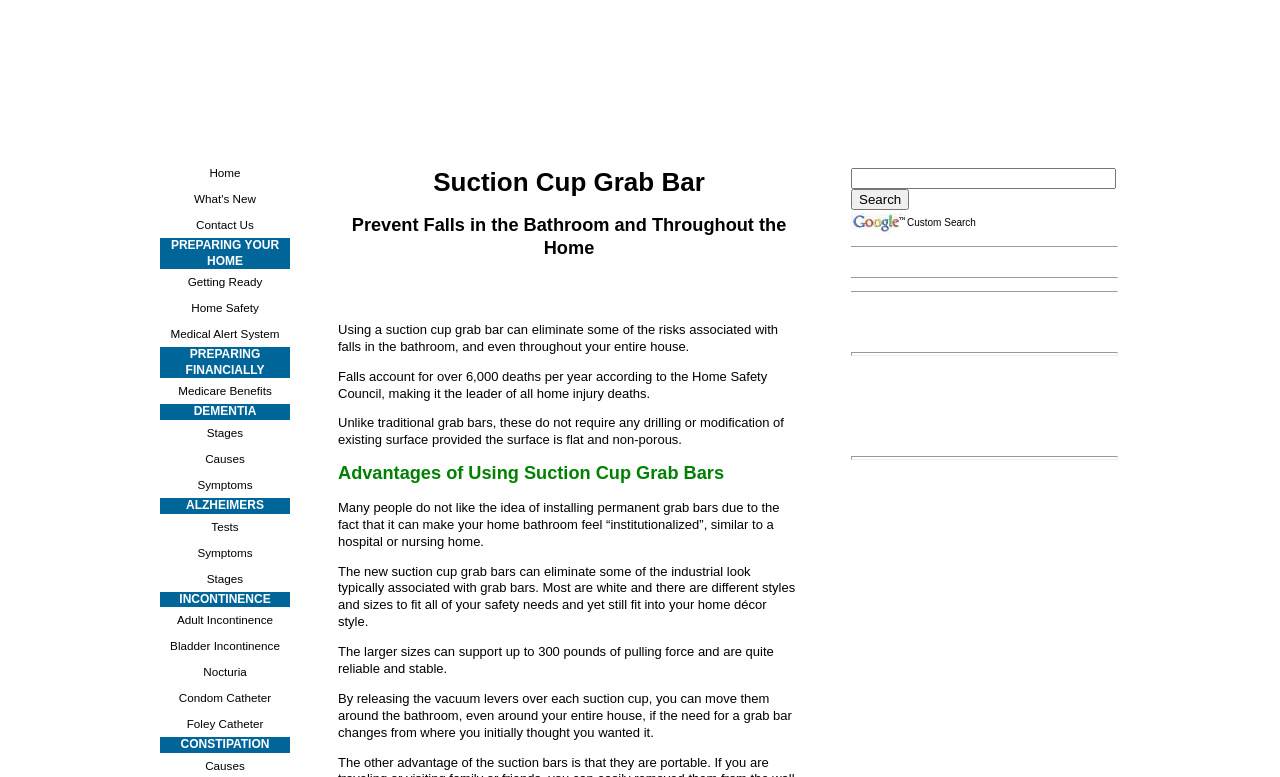What is the benefit of suction cup grab bars in terms of aesthetics?
Provide a one-word or short-phrase answer based on the image.

No institutional look